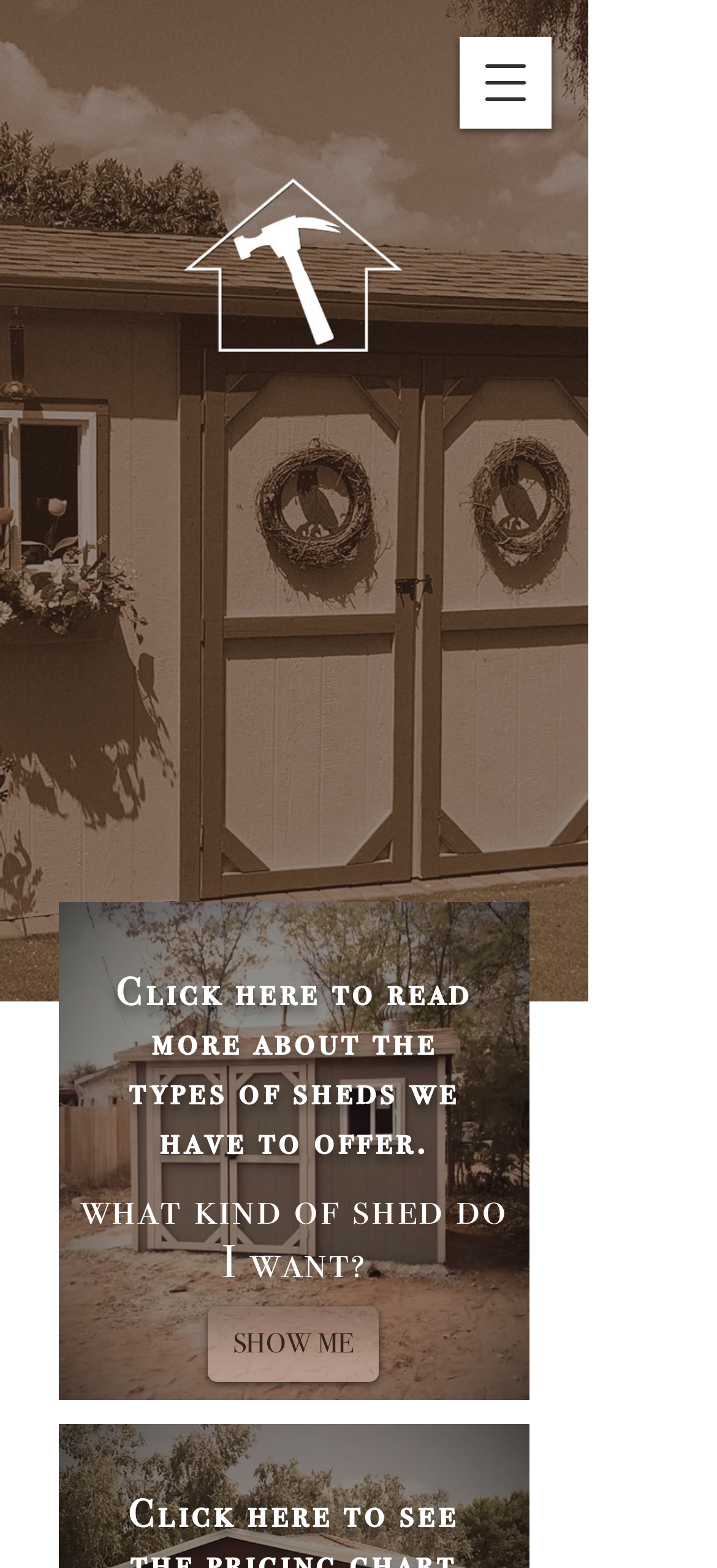Respond to the question below with a single word or phrase:
What is the year the company started serving Arizona?

2015